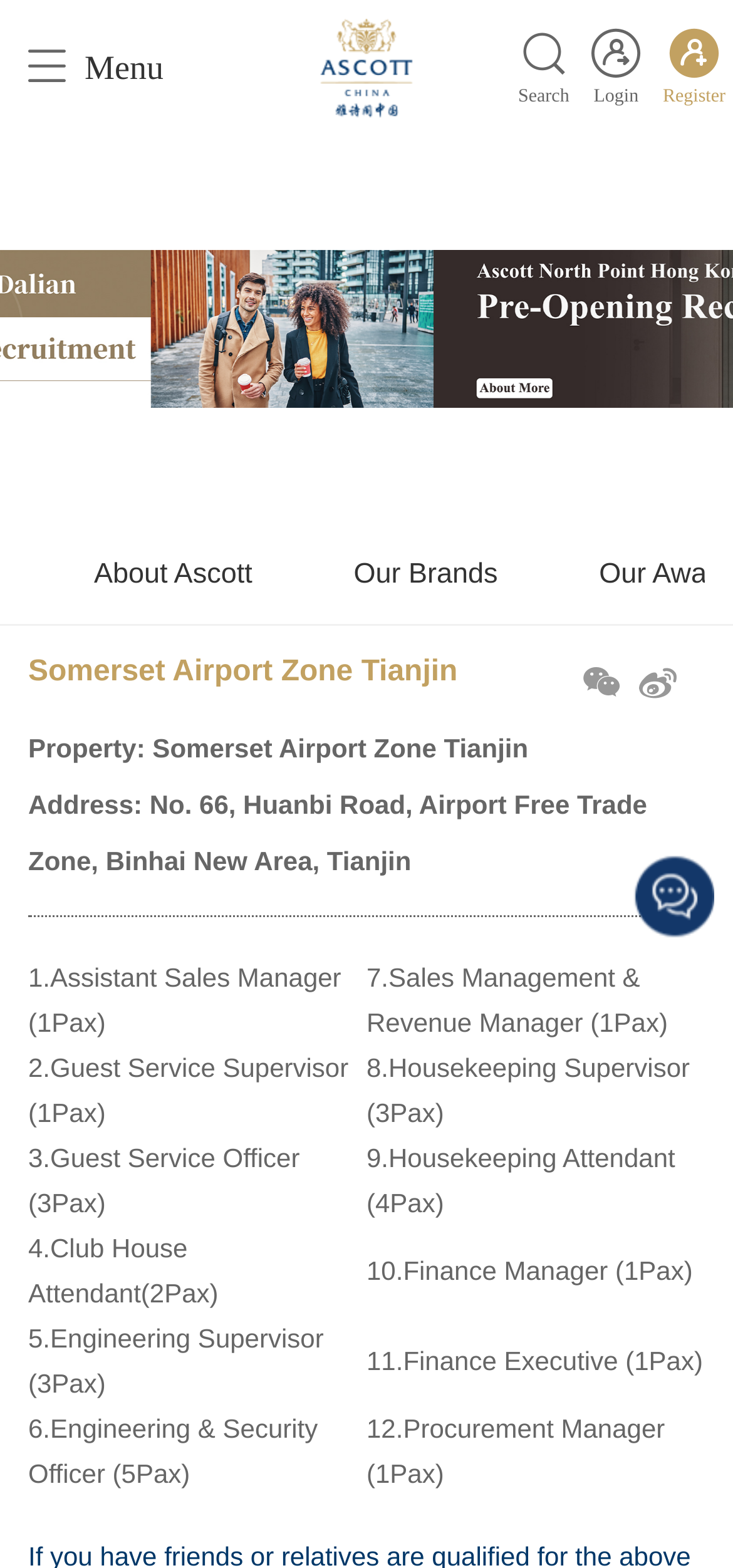Locate and extract the text of the main heading on the webpage.

Somerset Airport Zone Tianjin